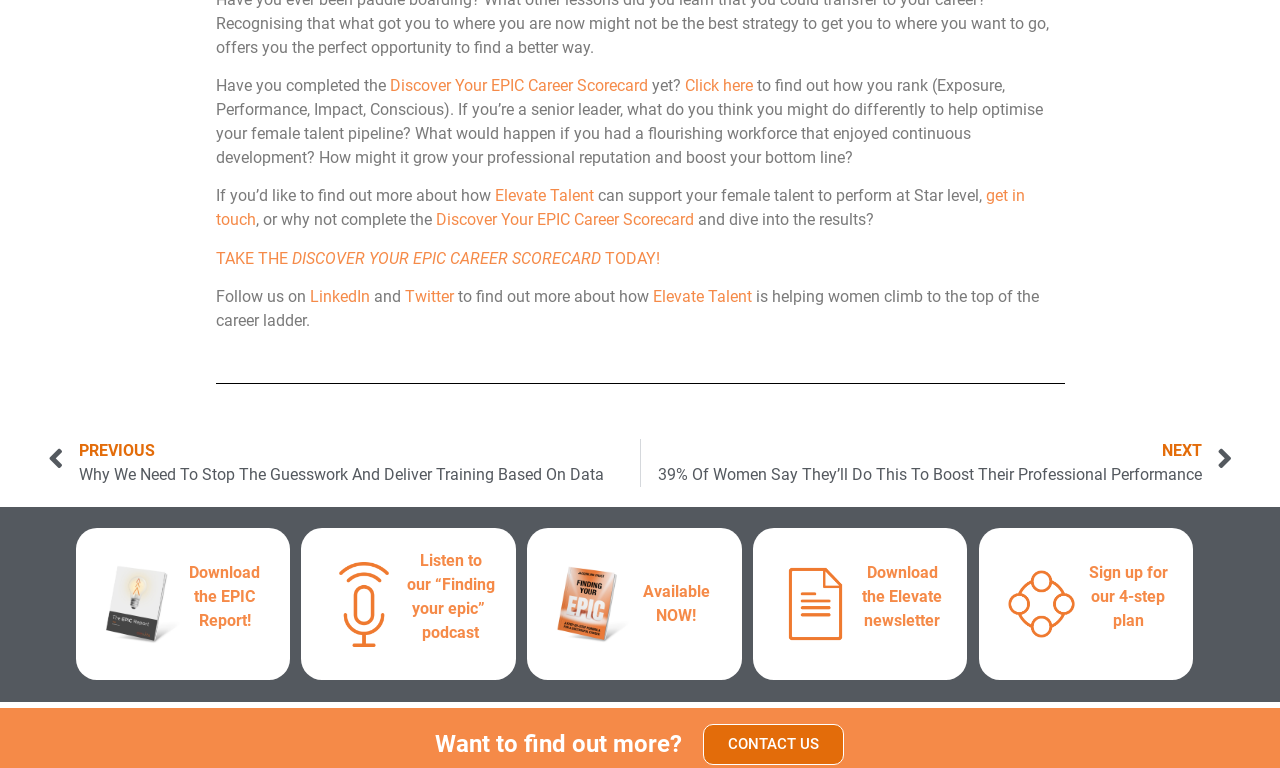Determine the bounding box coordinates of the clickable region to follow the instruction: "Get in touch".

[0.168, 0.243, 0.8, 0.299]